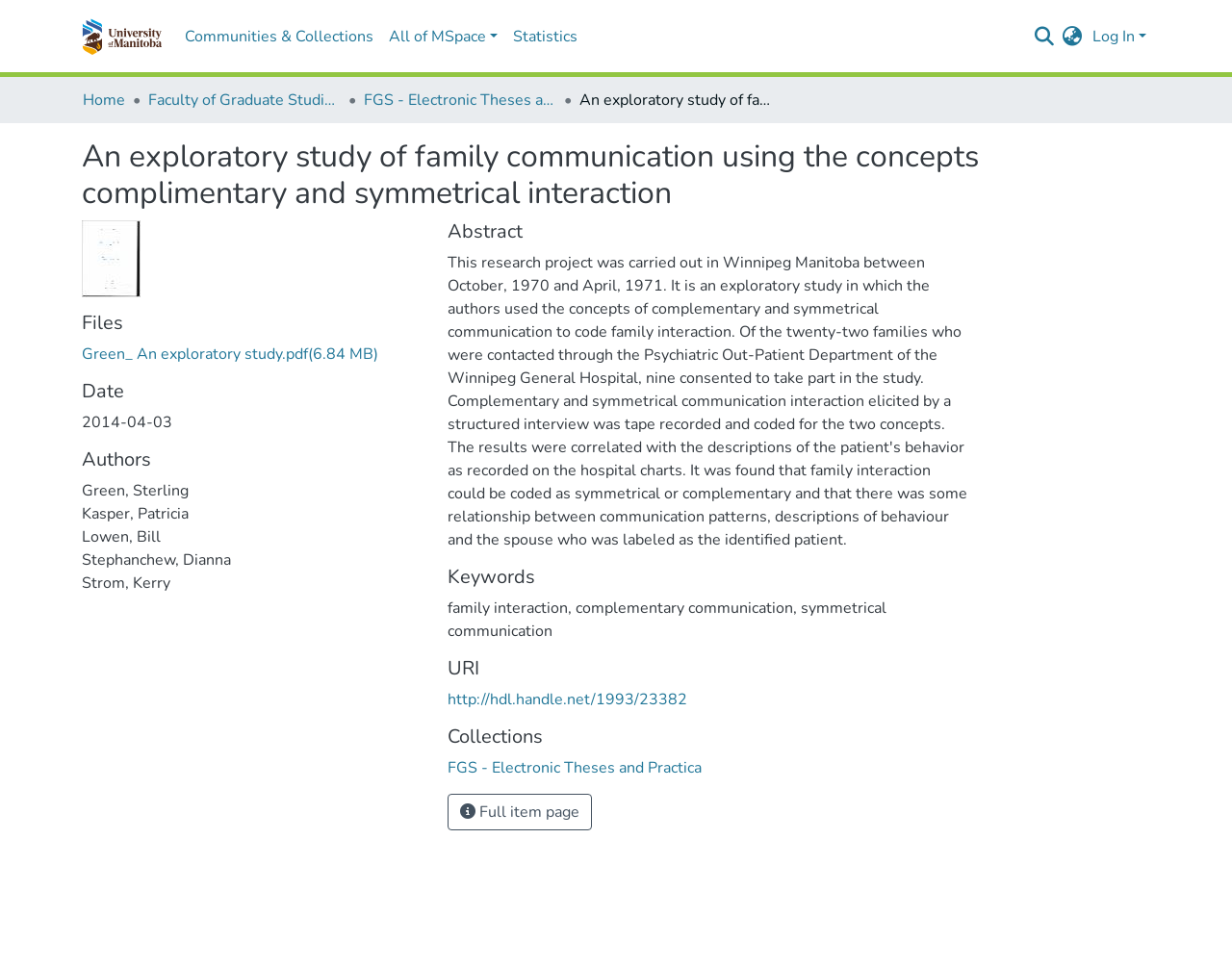What is the URI of the research project?
Based on the visual details in the image, please answer the question thoroughly.

I found the answer by looking at the section labeled 'URI' on the webpage. It displays the URI as 'http://hdl.handle.net/1993/23382', which is the answer to the question.